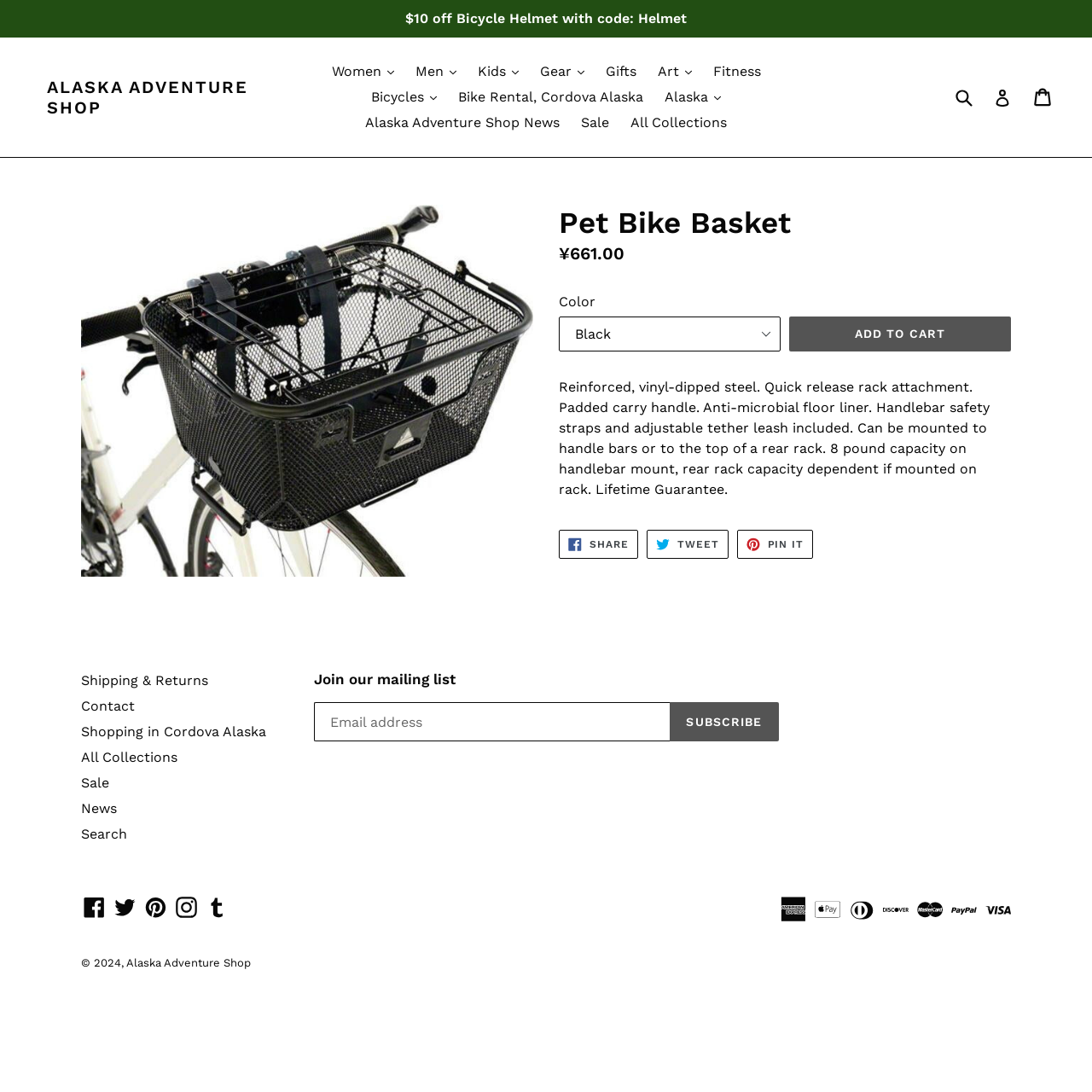Can you pinpoint the bounding box coordinates for the clickable element required for this instruction: "Search for products"? The coordinates should be four float numbers between 0 and 1, i.e., [left, top, right, bottom].

[0.871, 0.073, 0.895, 0.105]